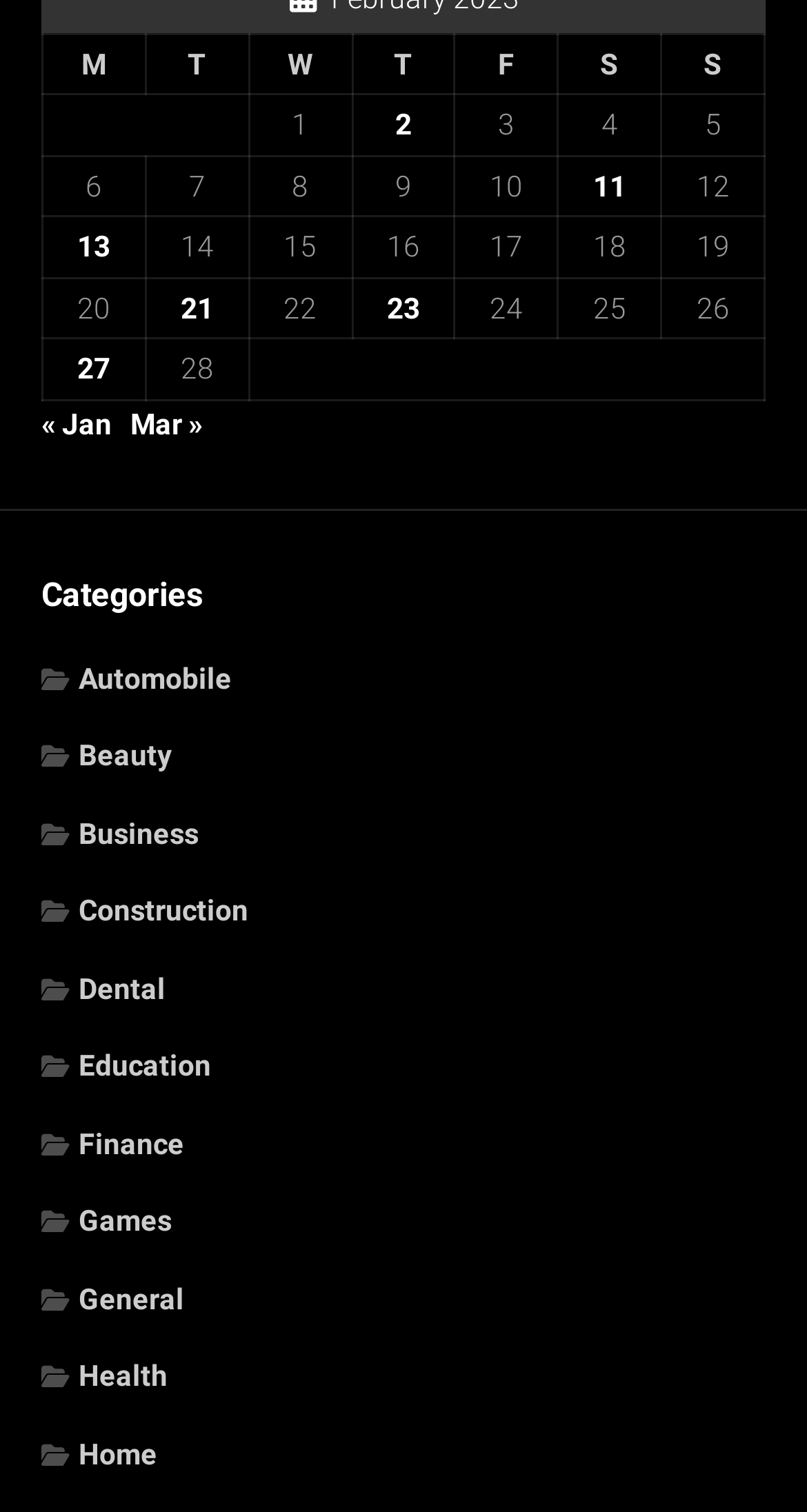From the given element description: "Mar »", find the bounding box for the UI element. Provide the coordinates as four float numbers between 0 and 1, in the order [left, top, right, bottom].

[0.162, 0.269, 0.251, 0.291]